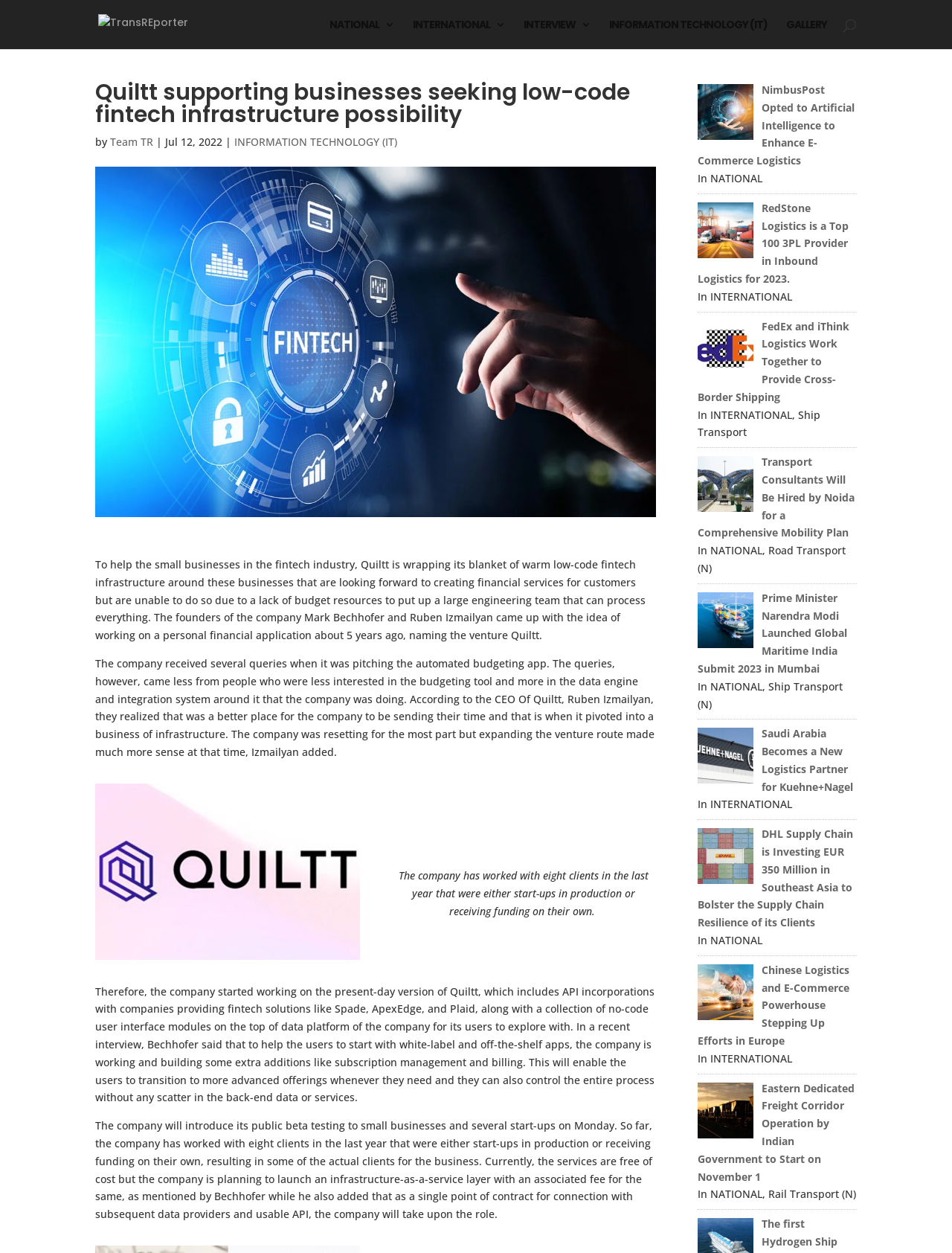Please specify the bounding box coordinates of the area that should be clicked to accomplish the following instruction: "Click on Road cutting machine". The coordinates should consist of four float numbers between 0 and 1, i.e., [left, top, right, bottom].

None